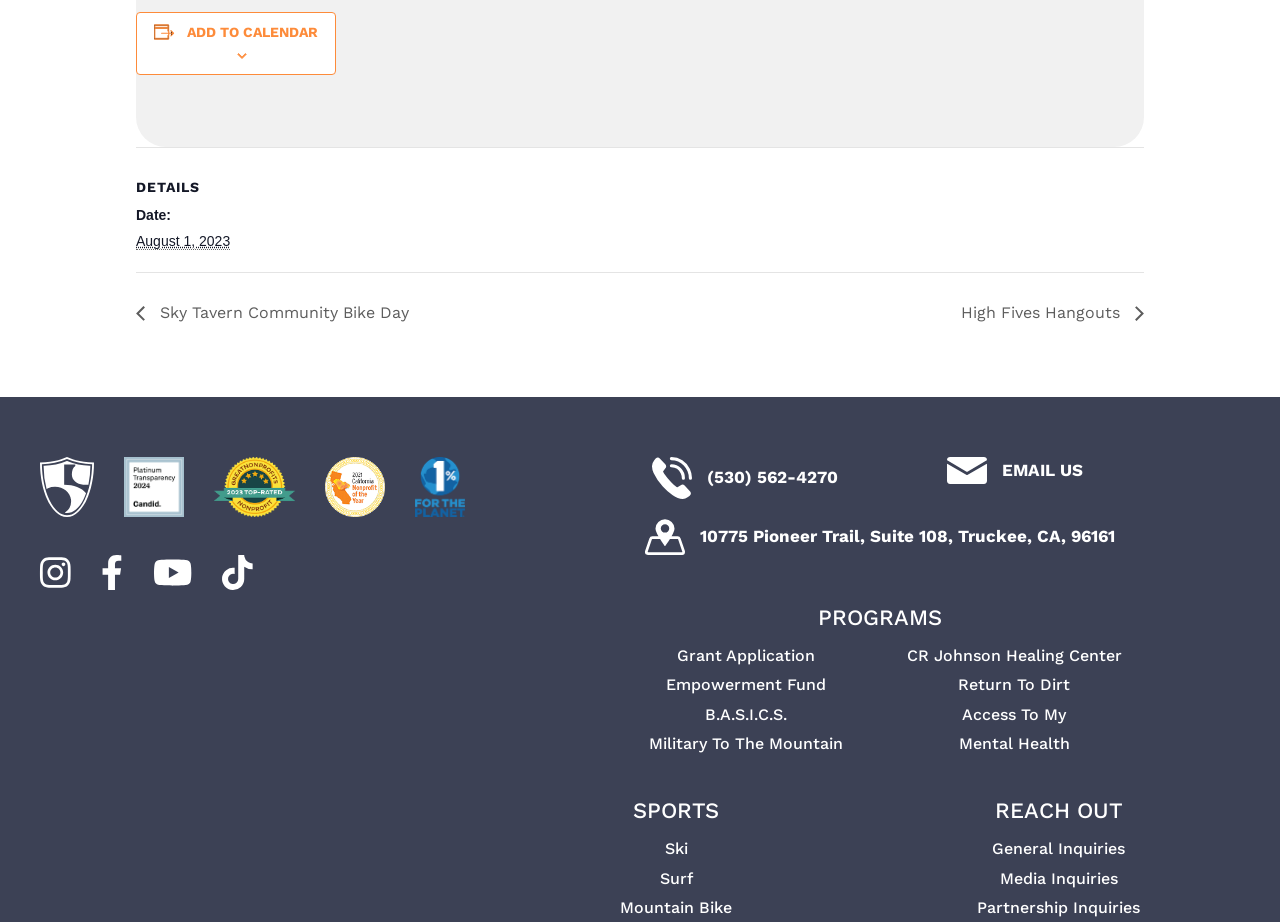Please identify the bounding box coordinates of the element on the webpage that should be clicked to follow this instruction: "Contact via phone". The bounding box coordinates should be given as four float numbers between 0 and 1, formatted as [left, top, right, bottom].

[0.477, 0.496, 0.688, 0.541]